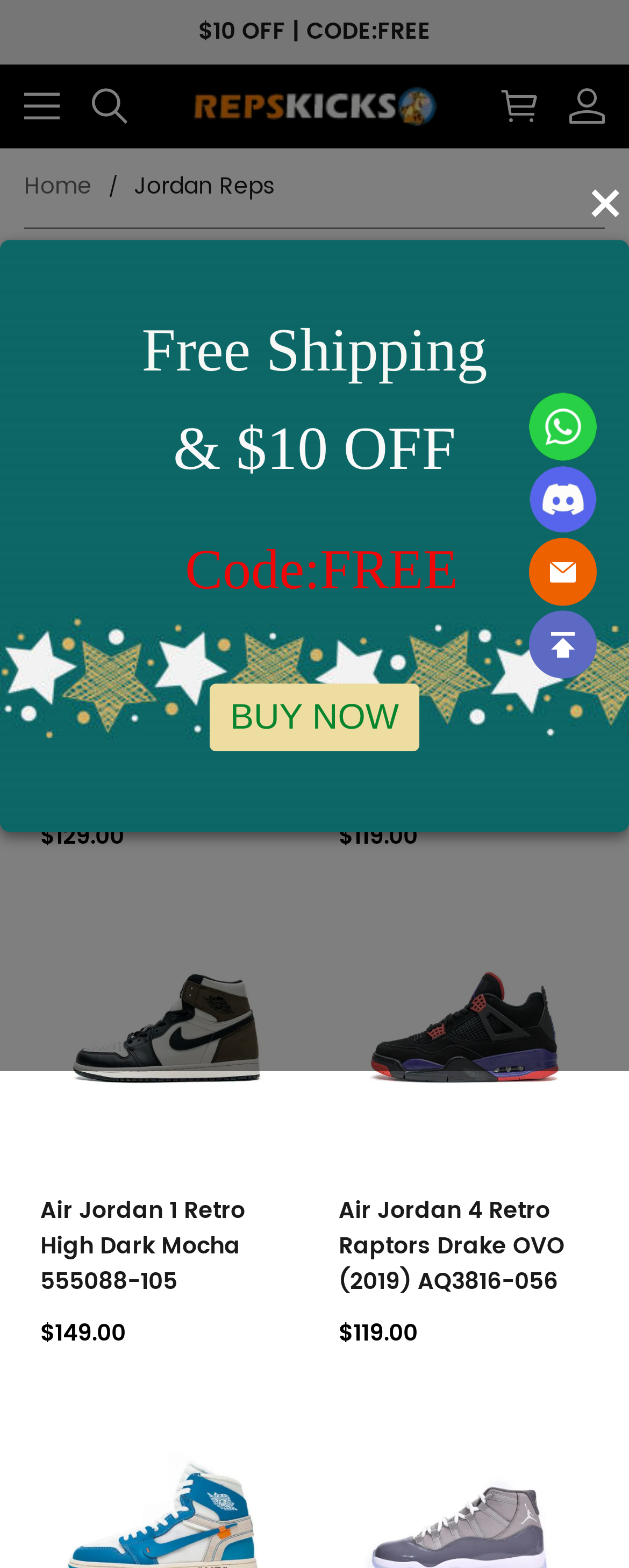Could you please study the image and provide a detailed answer to the question:
What is the price of Air Jordan 1 Retro Chicago?

I found the price of Air Jordan 1 Retro Chicago by looking at the text '$129.00' located next to the product image and description.